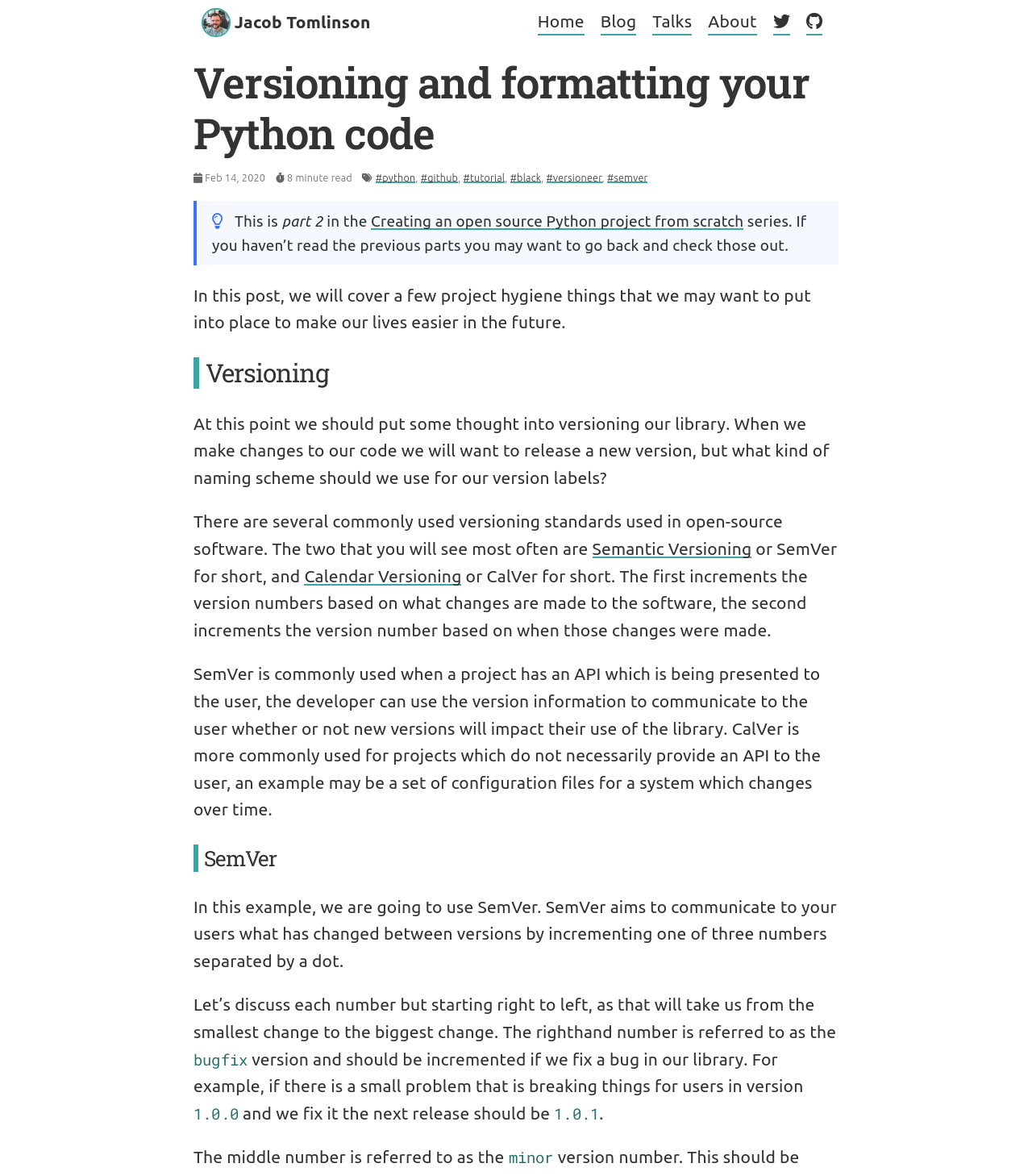Please indicate the bounding box coordinates of the element's region to be clicked to achieve the instruction: "Click the 'Home' link". Provide the coordinates as four float numbers between 0 and 1, i.e., [left, top, right, bottom].

[0.521, 0.007, 0.566, 0.03]